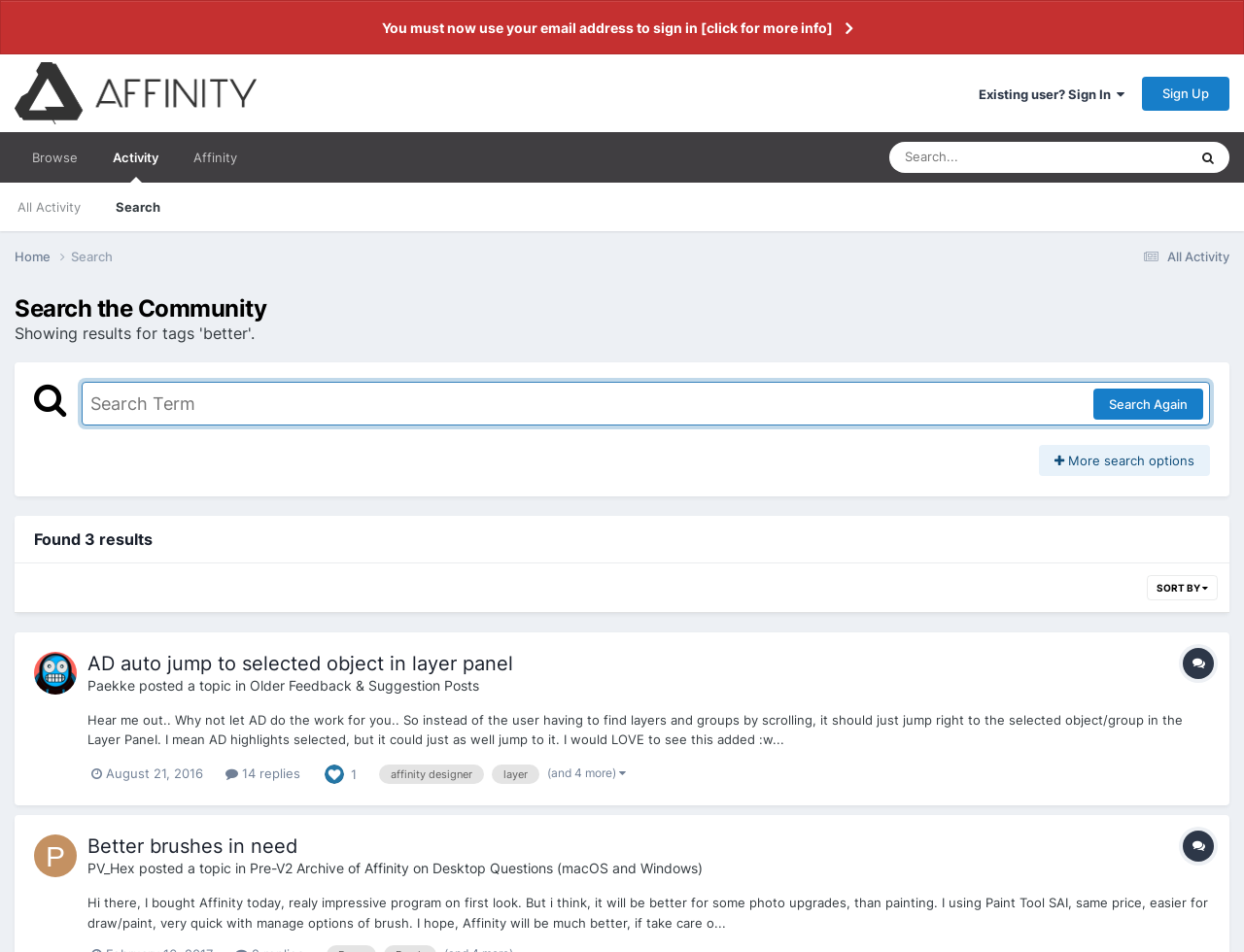Locate the bounding box coordinates of the region to be clicked to comply with the following instruction: "Visit CFOtech". The coordinates must be four float numbers between 0 and 1, in the form [left, top, right, bottom].

None